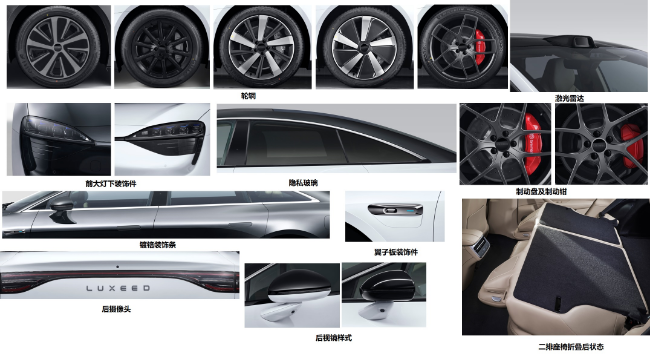Give a one-word or one-phrase response to the question:
What is the color of the brake calipers?

Red